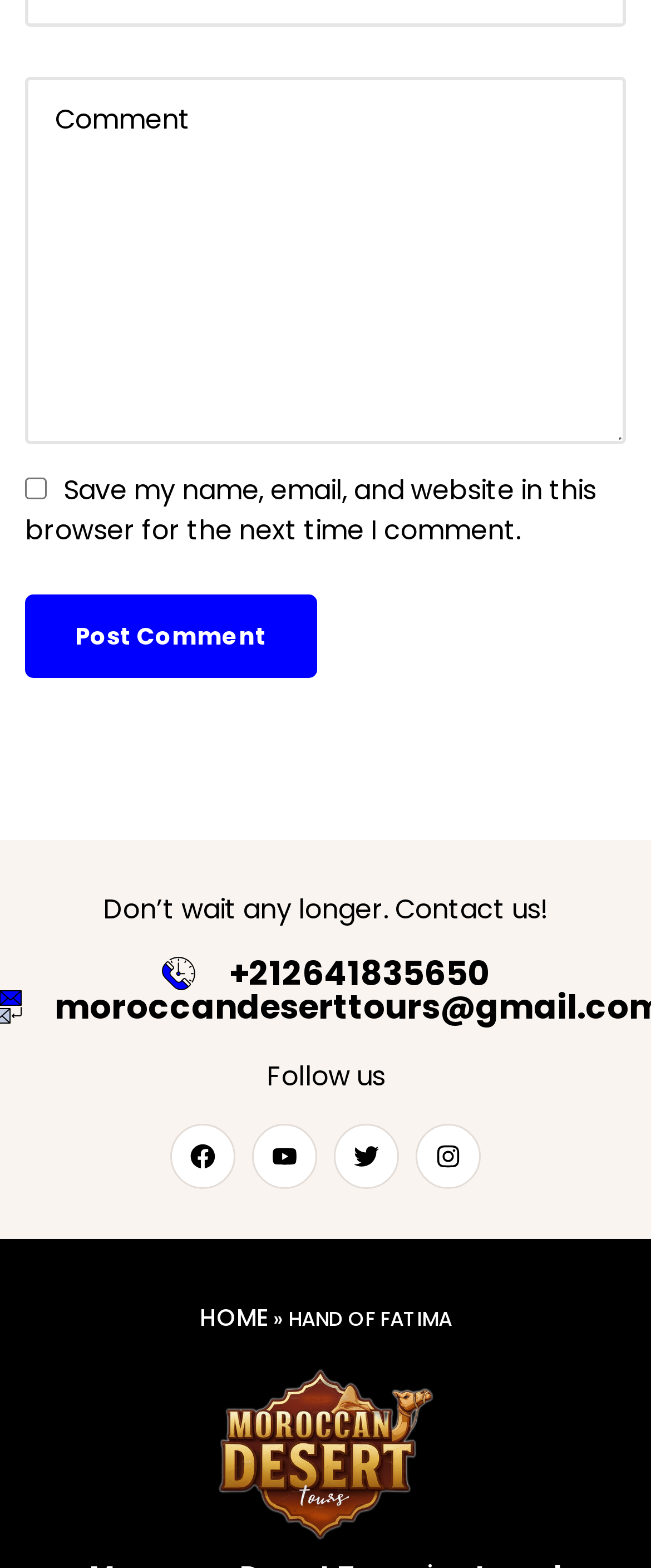Pinpoint the bounding box coordinates of the clickable area necessary to execute the following instruction: "Enter a comment". The coordinates should be given as four float numbers between 0 and 1, namely [left, top, right, bottom].

[0.038, 0.049, 0.962, 0.283]